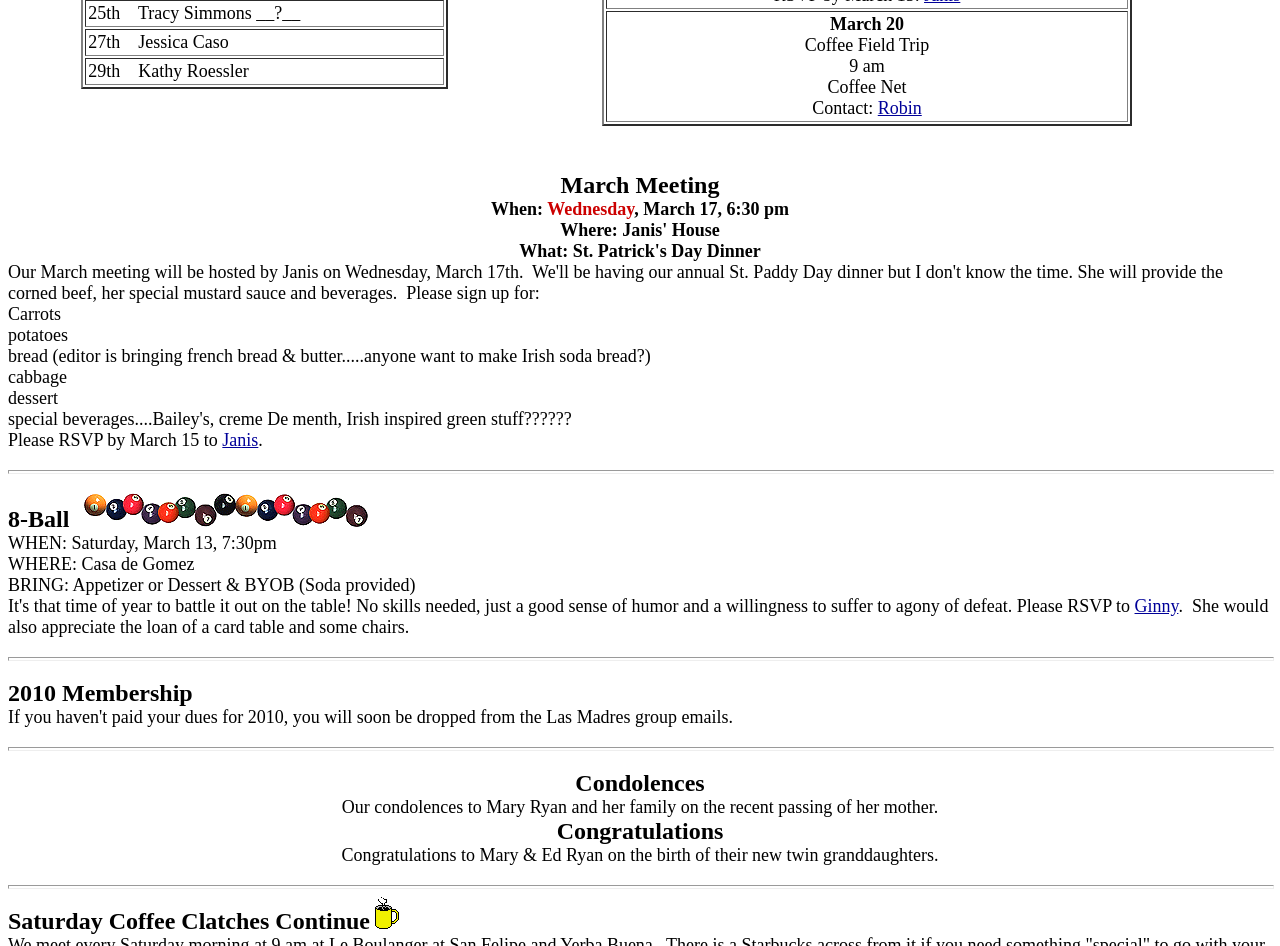Determine the bounding box of the UI component based on this description: "Robin". The bounding box coordinates should be four float values between 0 and 1, i.e., [left, top, right, bottom].

[0.686, 0.104, 0.72, 0.125]